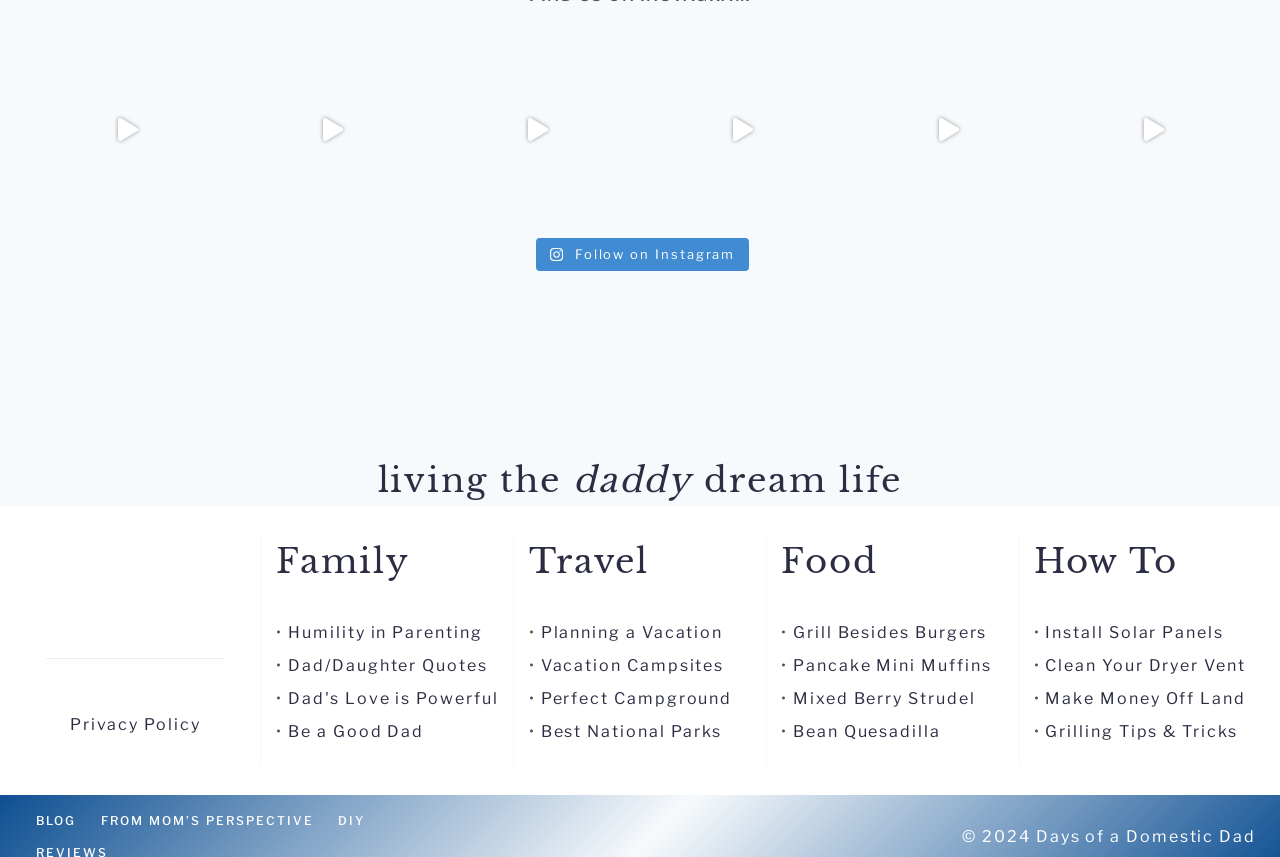Indicate the bounding box coordinates of the element that needs to be clicked to satisfy the following instruction: "Input your name". The coordinates should be four float numbers between 0 and 1, i.e., [left, top, right, bottom].

None